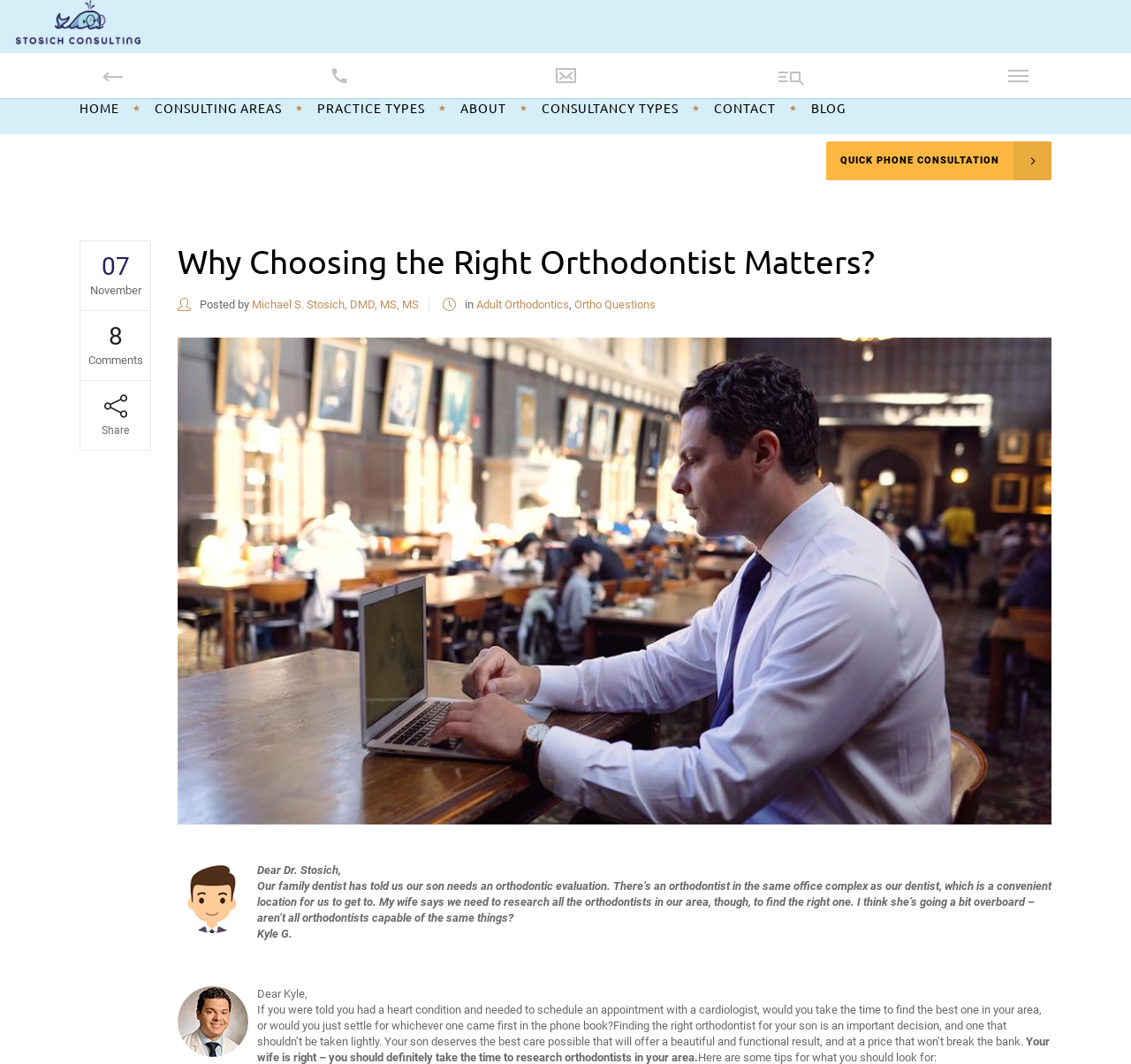Identify the bounding box coordinates of the area that should be clicked in order to complete the given instruction: "Search on the website". The bounding box coordinates should be four float numbers between 0 and 1, i.e., [left, top, right, bottom].

[0.875, 0.016, 0.928, 0.057]